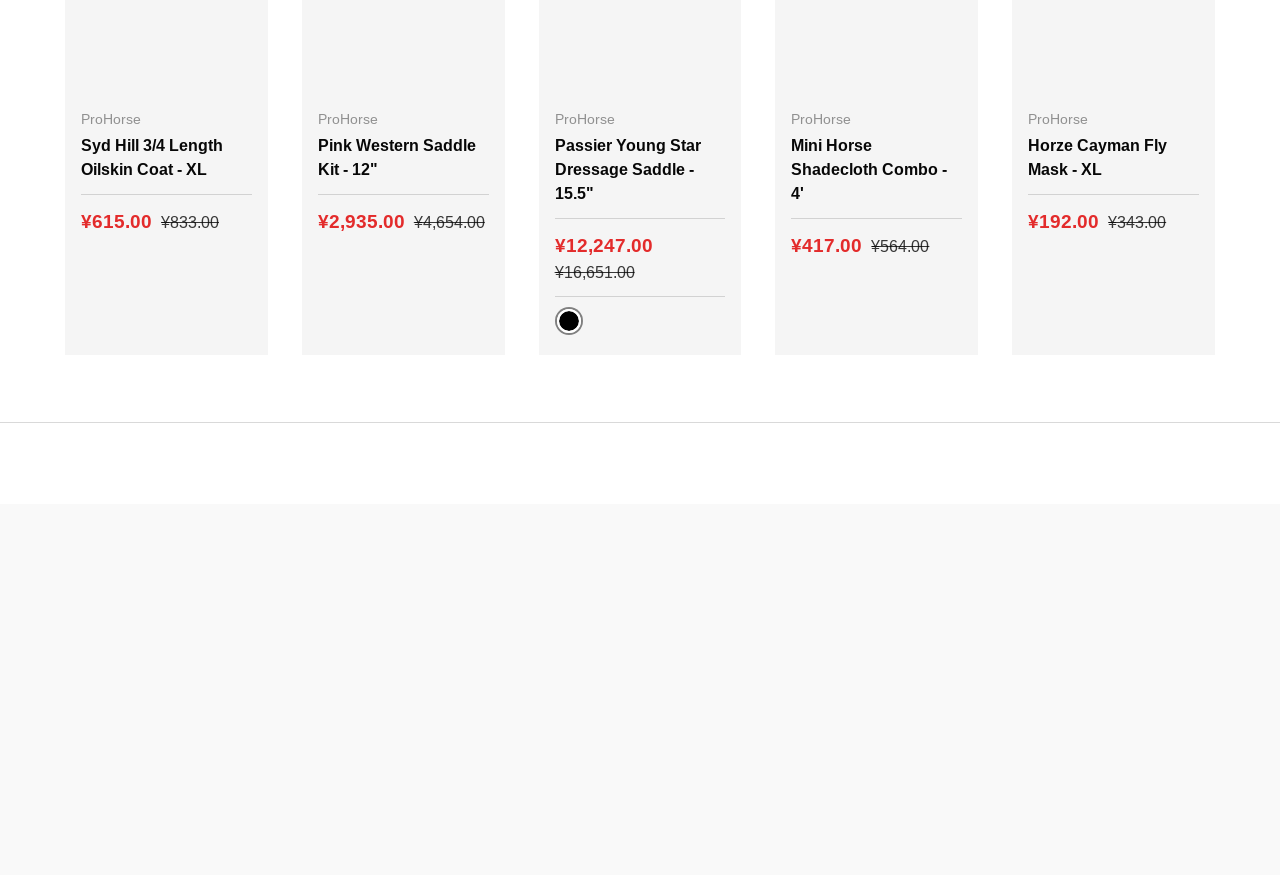Please identify the bounding box coordinates of the region to click in order to complete the task: "Click the 'Happy' link". The coordinates must be four float numbers between 0 and 1, specified as [left, top, right, bottom].

[0.805, 0.534, 0.842, 0.555]